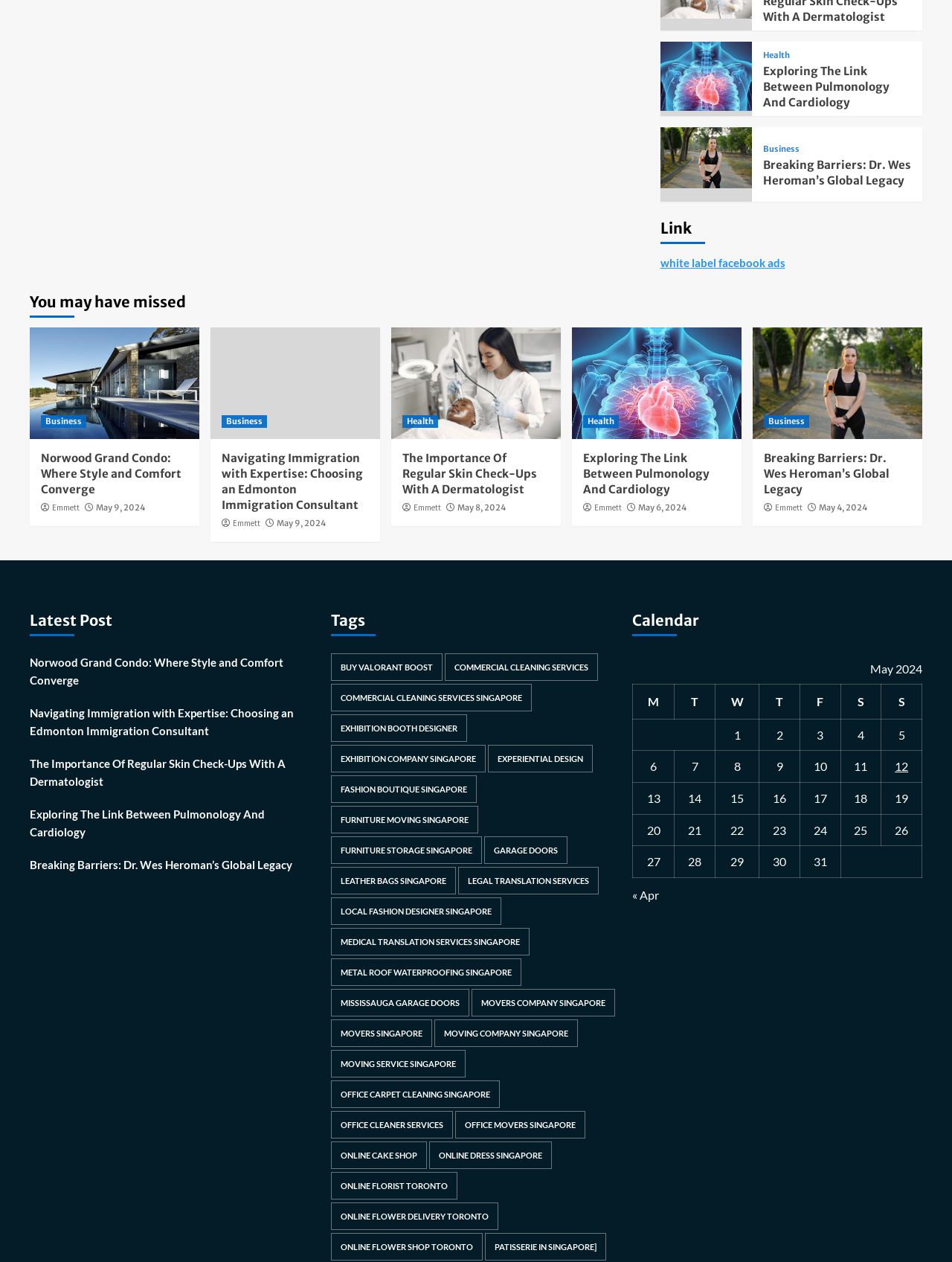Respond with a single word or phrase:
What is the category of the article 'Breaking Barriers: Dr. Wes Heroman’s Global Legacy'?

Business